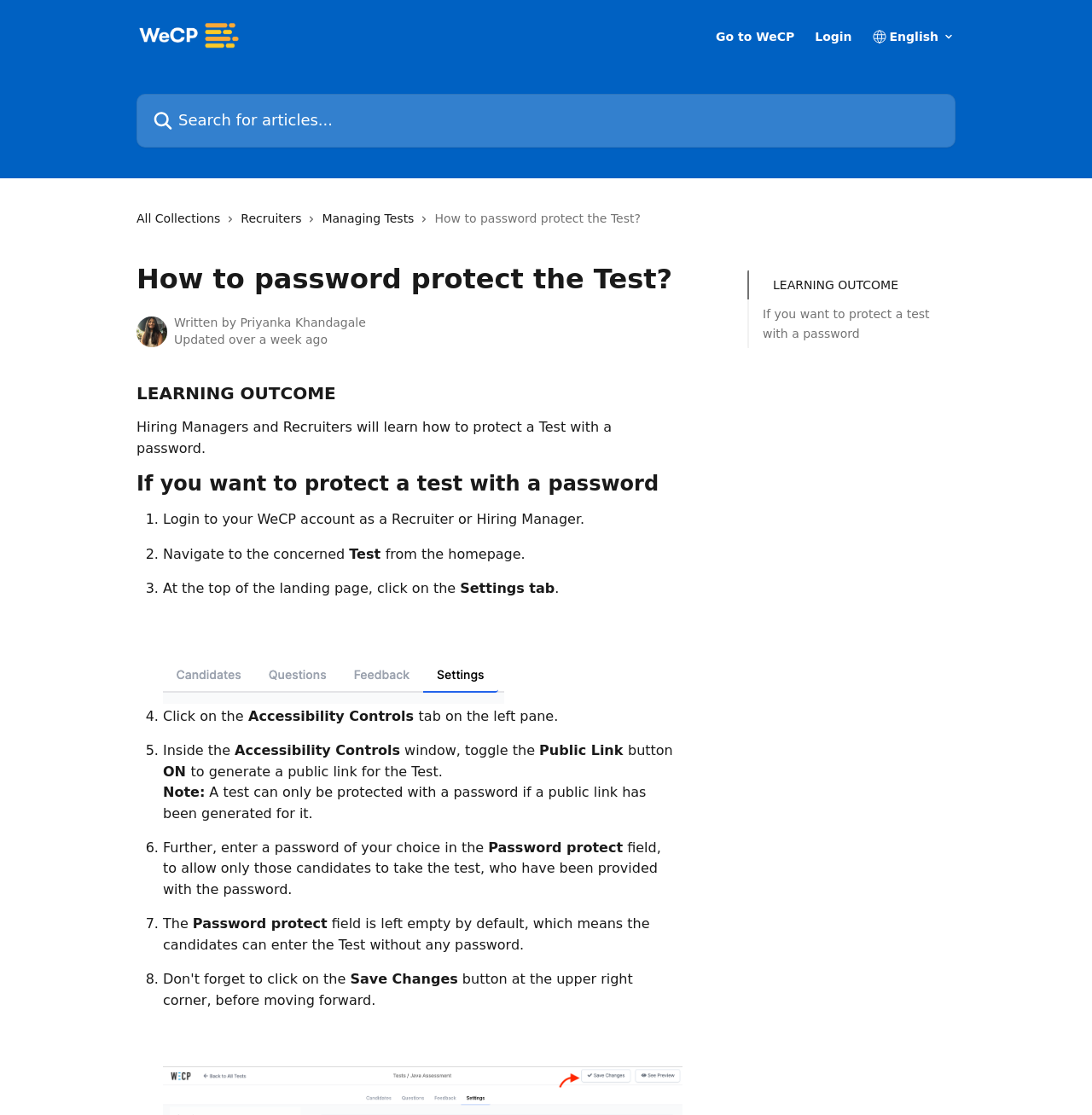Using the provided element description "All Collections", determine the bounding box coordinates of the UI element.

[0.125, 0.187, 0.208, 0.204]